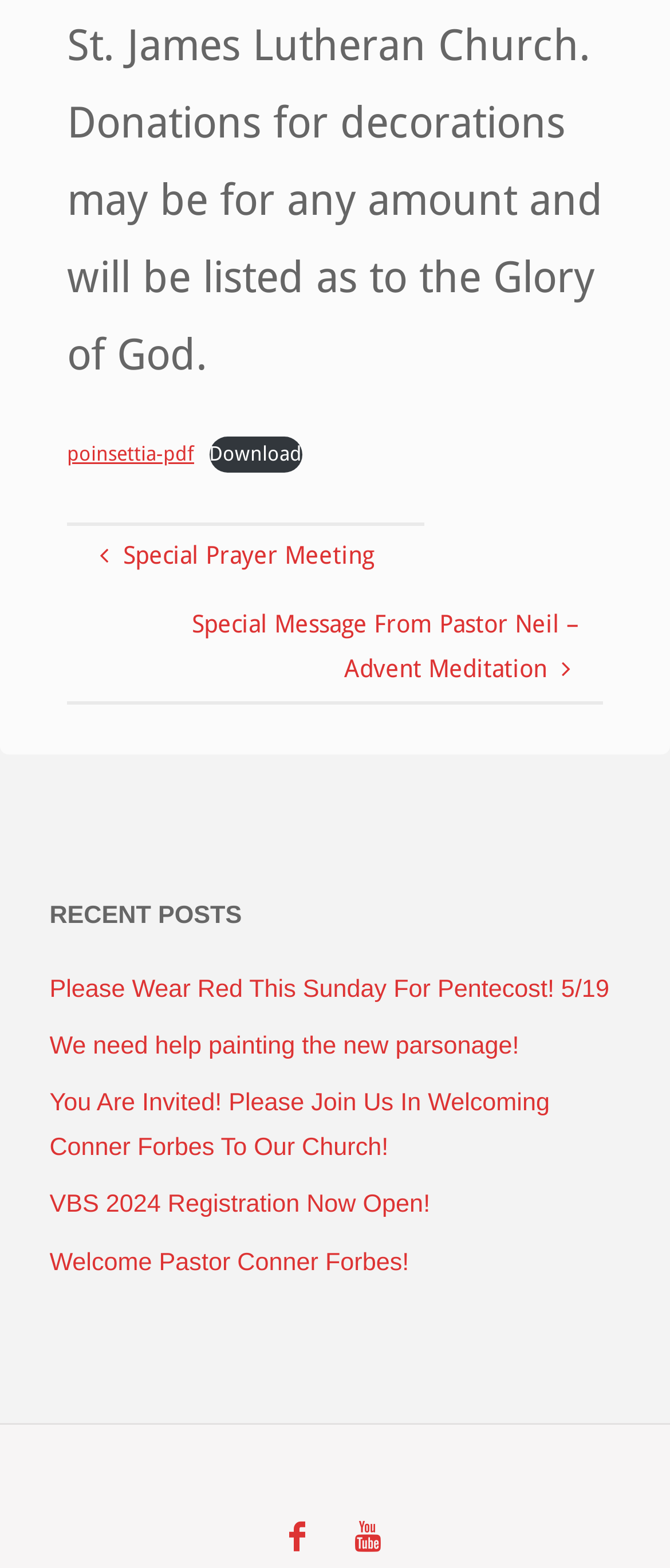Locate the bounding box coordinates of the area that needs to be clicked to fulfill the following instruction: "View a special message from Pastor Neil". The coordinates should be in the format of four float numbers between 0 and 1, namely [left, top, right, bottom].

[0.1, 0.377, 0.9, 0.45]